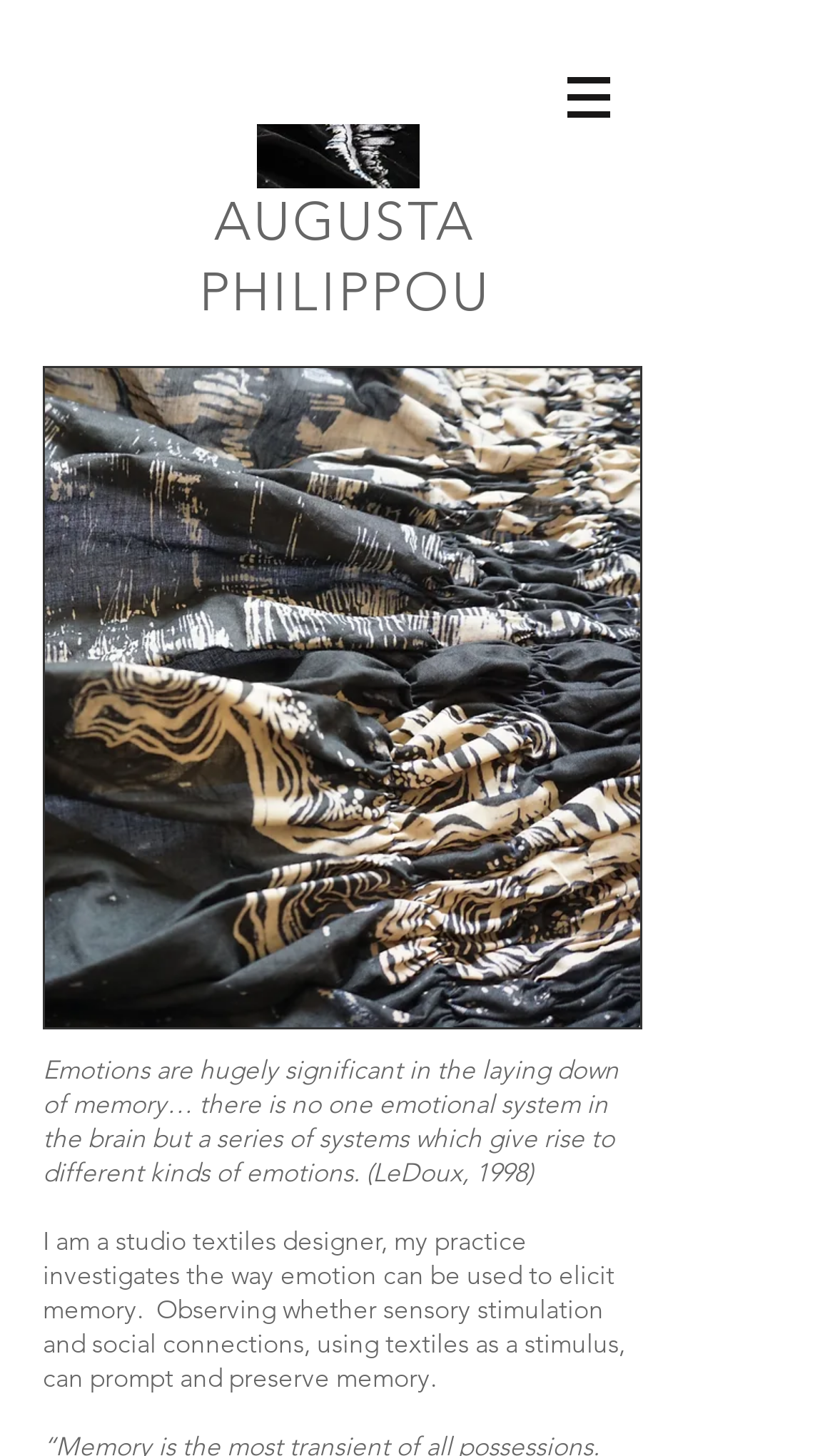Answer the following query concisely with a single word or phrase:
What is the topic of investigation in the designer's practice?

emotion and memory